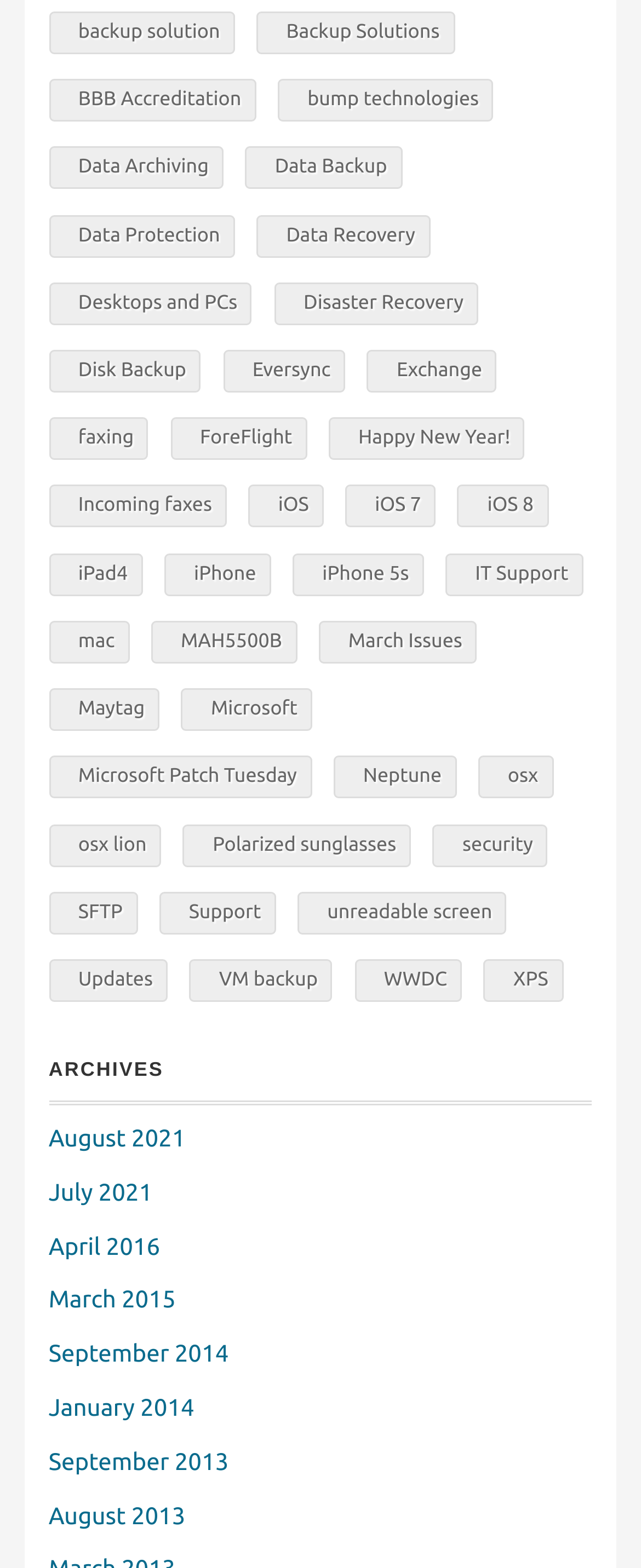Mark the bounding box of the element that matches the following description: "Microsoft Patch Tuesday".

[0.076, 0.482, 0.486, 0.509]